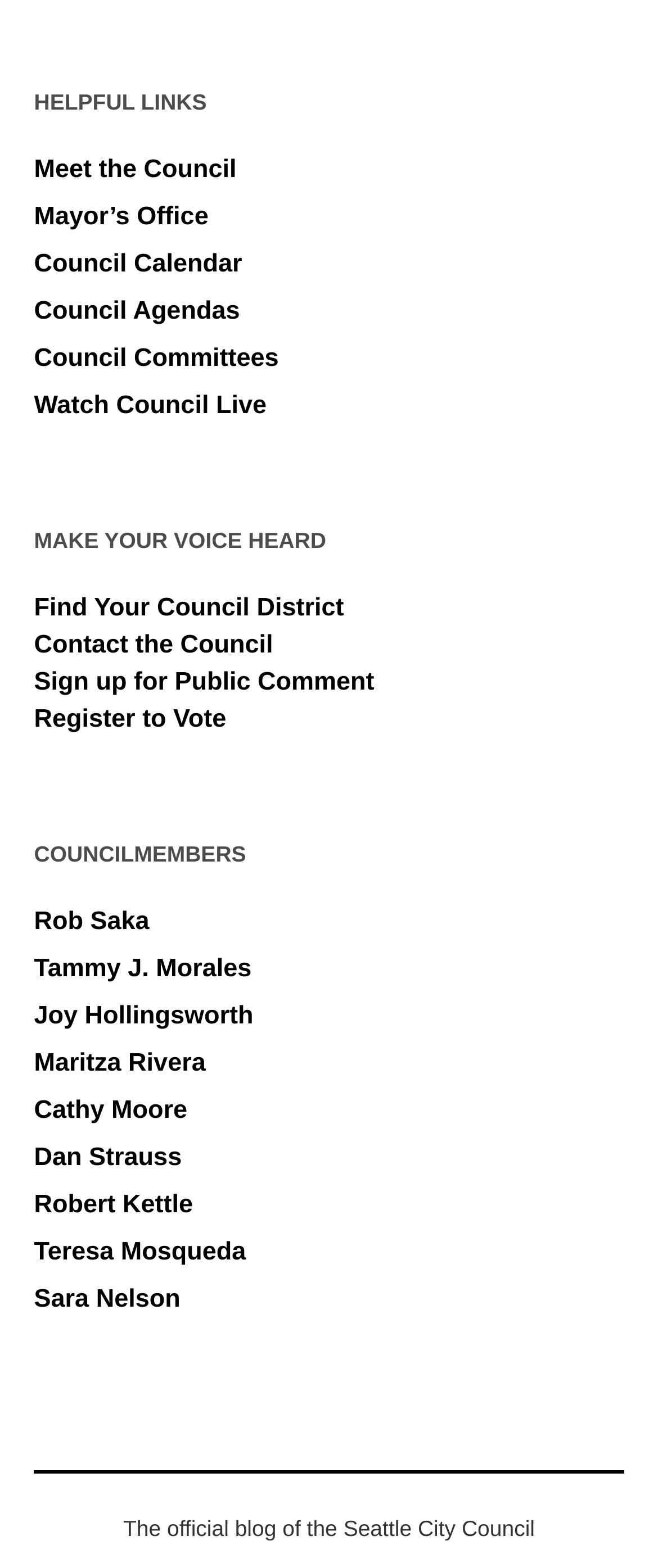Find the bounding box coordinates for the area that must be clicked to perform this action: "Read about Rob Saka".

[0.052, 0.578, 0.227, 0.597]